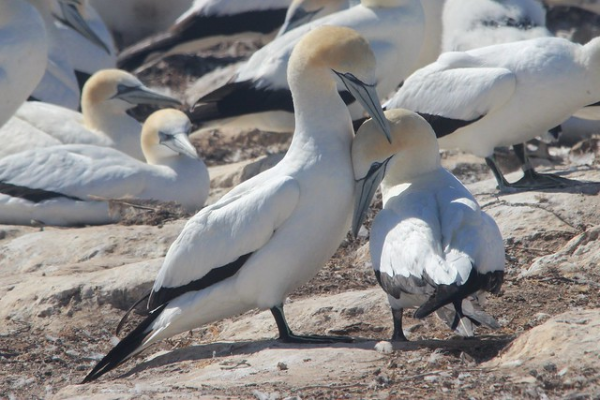Please analyze the image and give a detailed answer to the question:
What is the atmosphere in the seabird colony?

The caption describes the scene as having a 'lively atmosphere', which is created by the presence of multiple gannets interacting with each other in the background, some resting and others appearing to engage with each other.